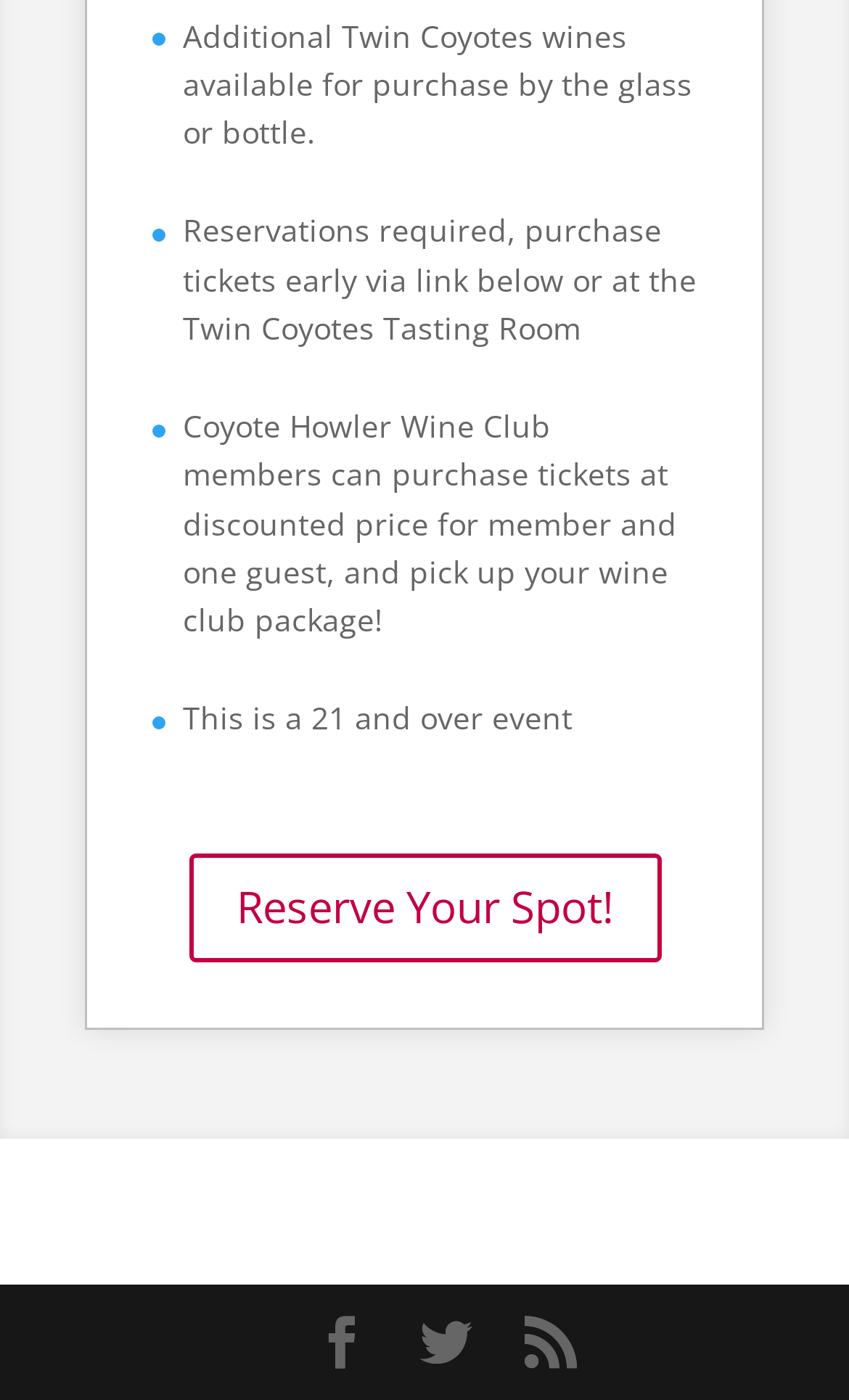What is the purpose of the link 'Reserve Your Spot! 5'?
Refer to the screenshot and respond with a concise word or phrase.

To reserve a spot